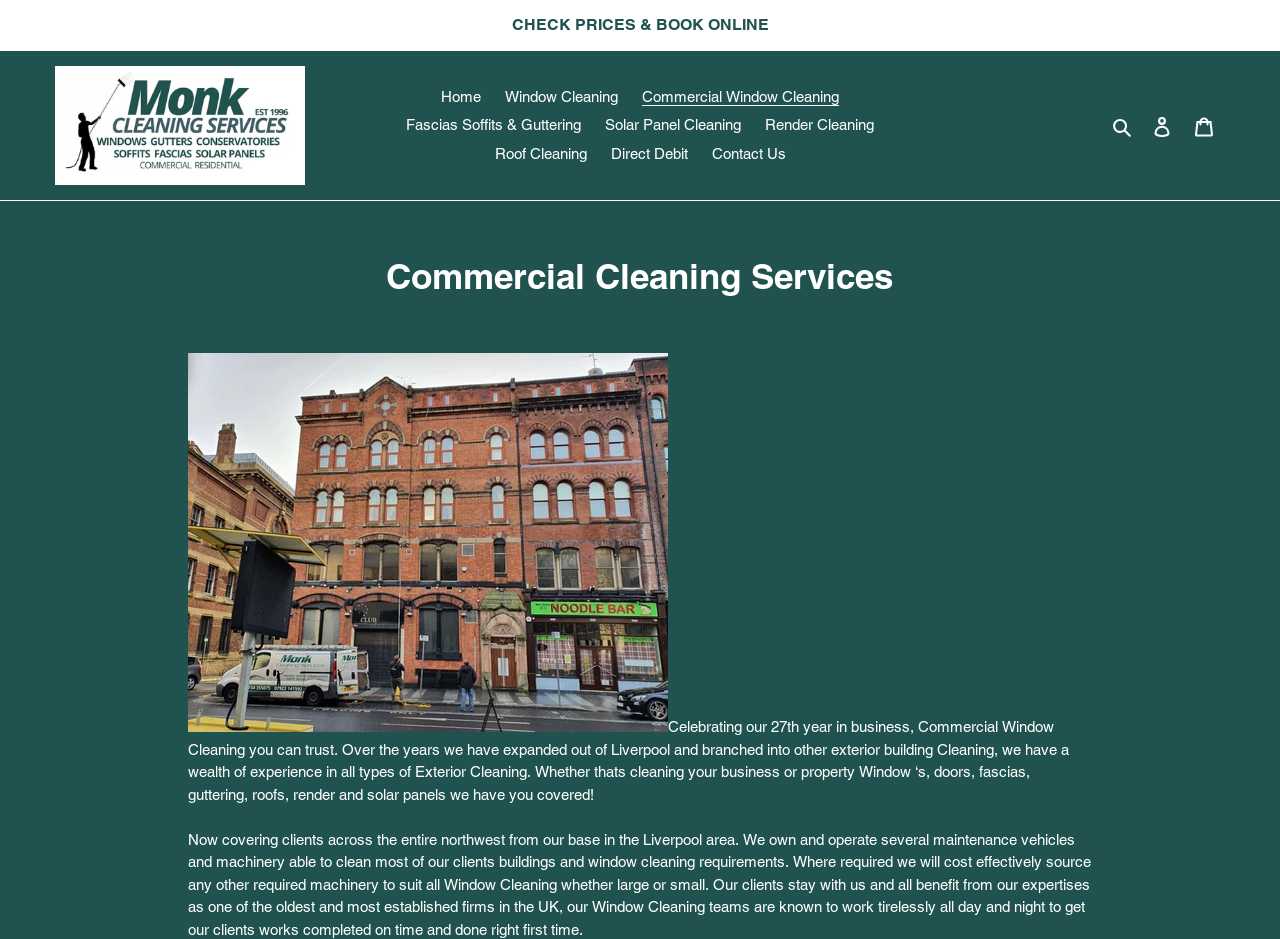Use a single word or phrase to answer the question:
How many years has Monk Cleaning Services been in business?

27 years